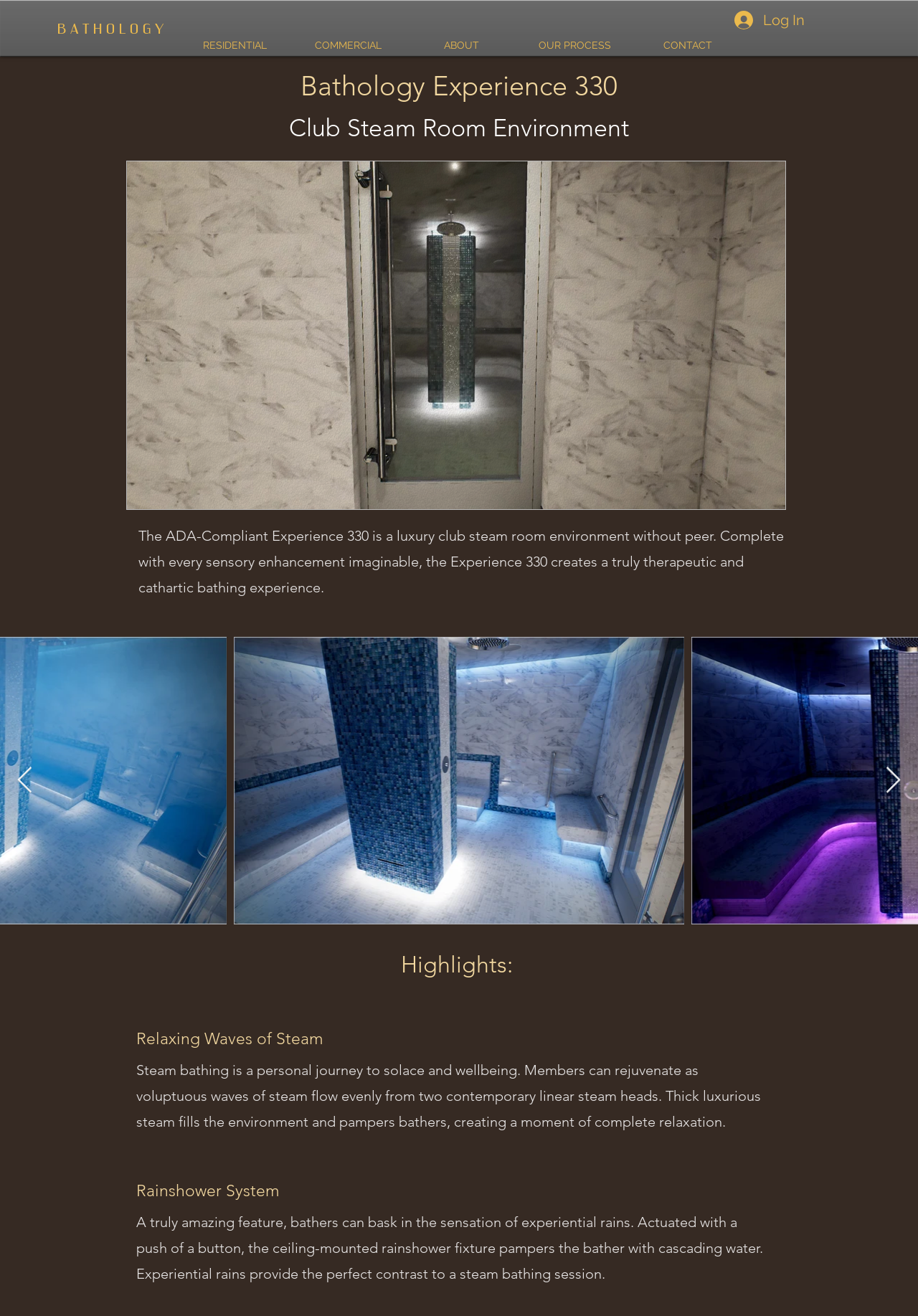What is the function of the button with the play video icon?
From the image, provide a succinct answer in one word or a short phrase.

To play a video